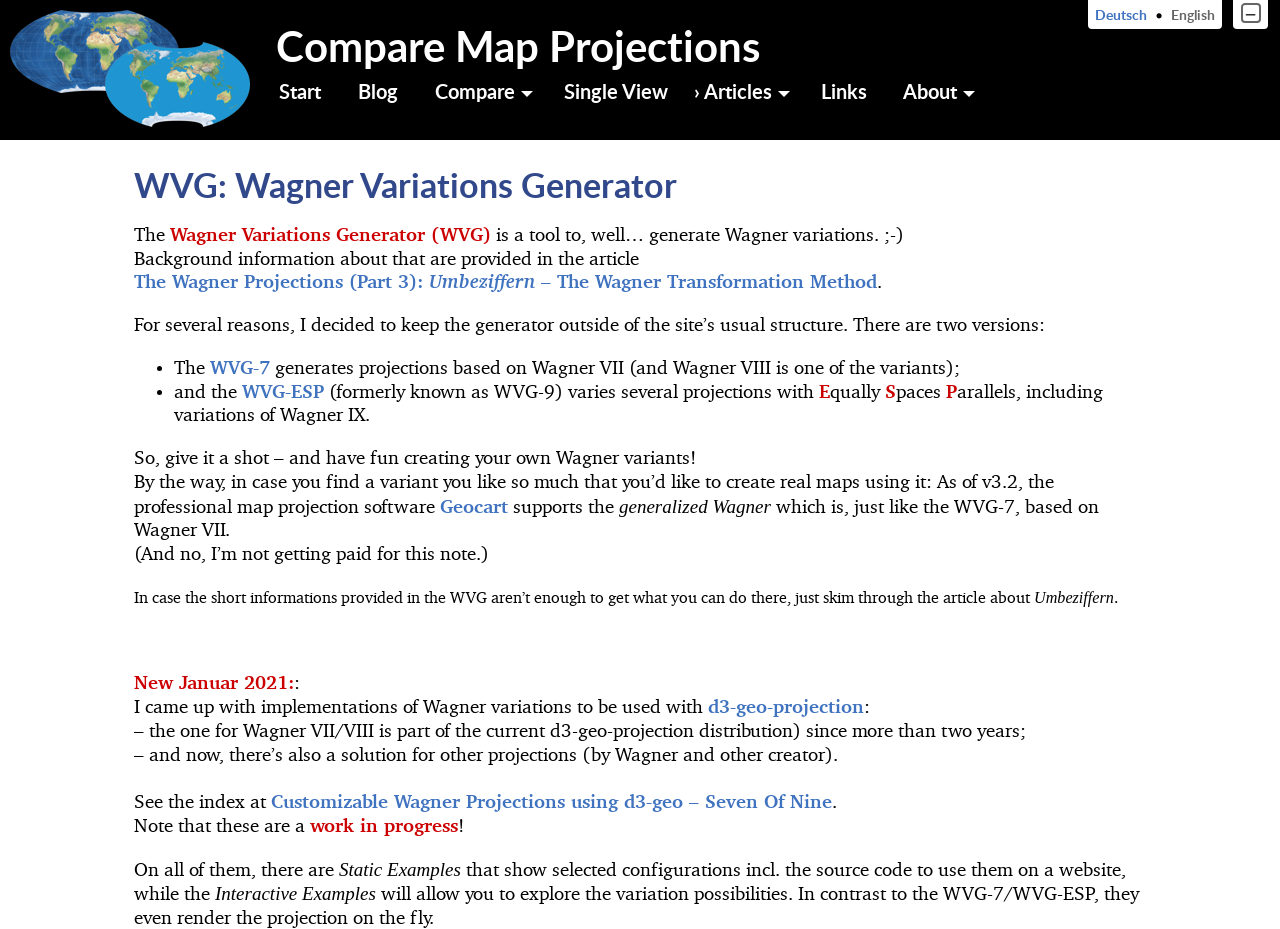Given the element description › Articles, predict the bounding box coordinates for the UI element in the webpage screenshot. The format should be (top-left x, top-left y, bottom-right x, bottom-right y), and the values should be between 0 and 1.

[0.538, 0.076, 0.628, 0.119]